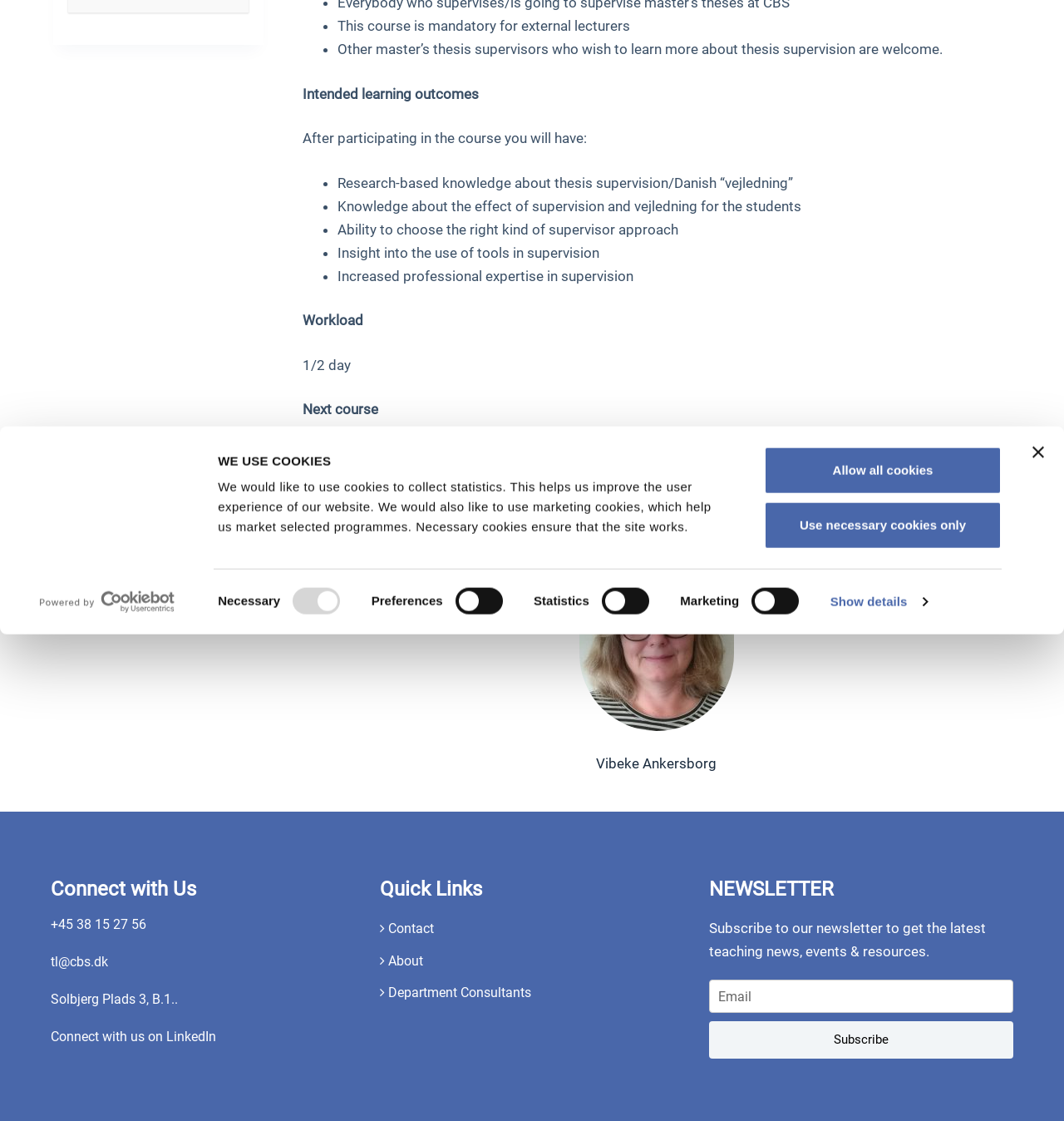Show the bounding box coordinates for the HTML element described as: "course catalogue".

[0.504, 0.398, 0.606, 0.412]